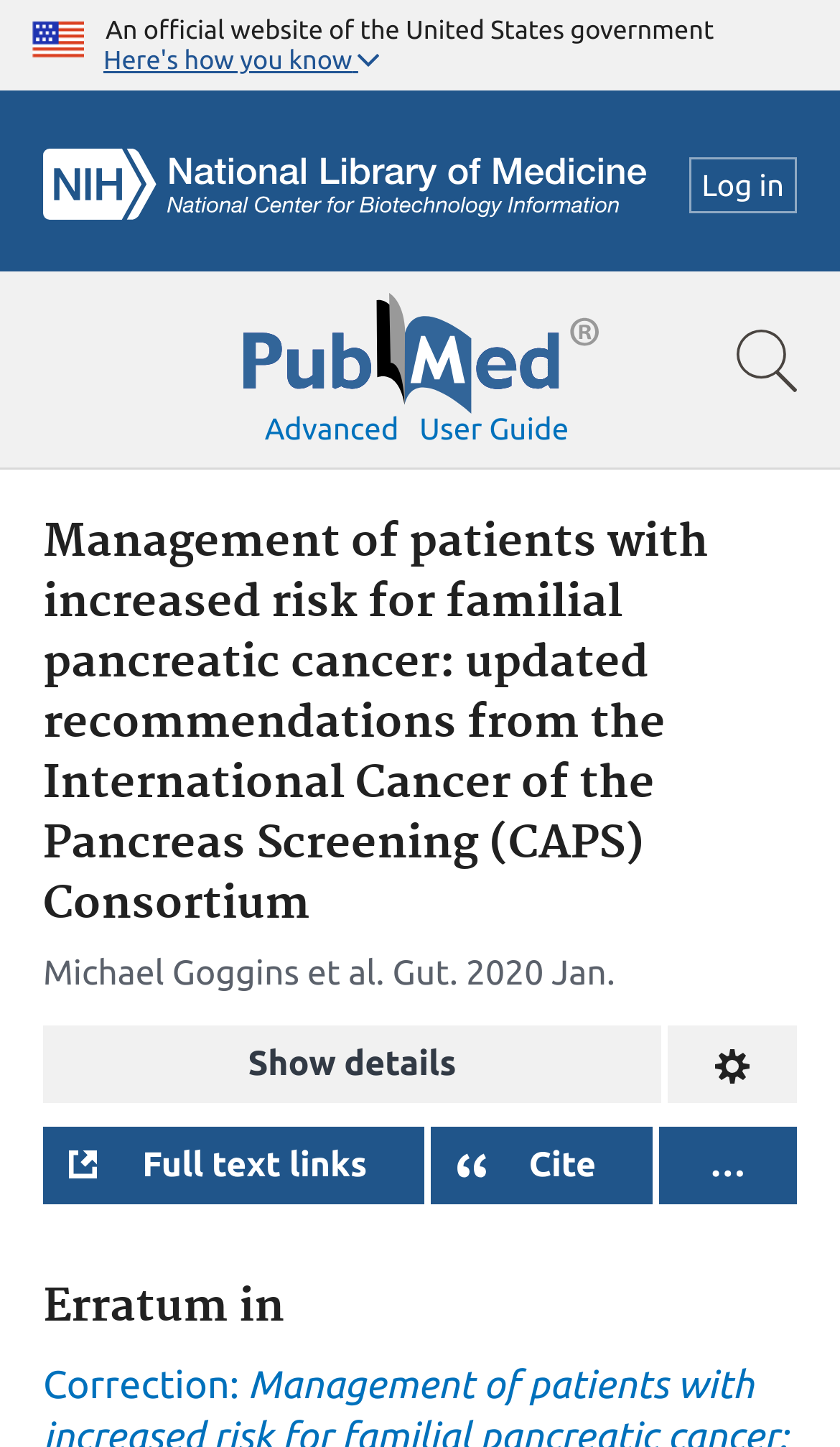Construct a comprehensive caption that outlines the webpage's structure and content.

The webpage appears to be a research article from PubMed, a government website. At the top, there is a U.S. flag icon and a text stating "An official website of the United States government". Below this, there is a button labeled "Here's how you know" and an NCBI logo. On the right side, there is a login link and a search bar.

The main content of the webpage is divided into two sections. The top section has a PubMed logo, a link to show the search bar, an advanced search link, and a user guide navigation link. Below this, there is a header with the title "Management of patients with increased risk for familial pancreatic cancer: updated recommendations from the International Cancer of the Pancreas Screening (CAPS) Consortium". 

The article's metadata is displayed, including the authors "Michael Goggins et al.", the journal "Gut", and the publication date "2020 Jan". There are several buttons to interact with the article, such as "Show details", "Change format", "Full text links", "Cite", and an ellipsis button that likely contains more options. At the very bottom, there is a heading "Erratum in", which suggests that there may be corrections or updates to the article.